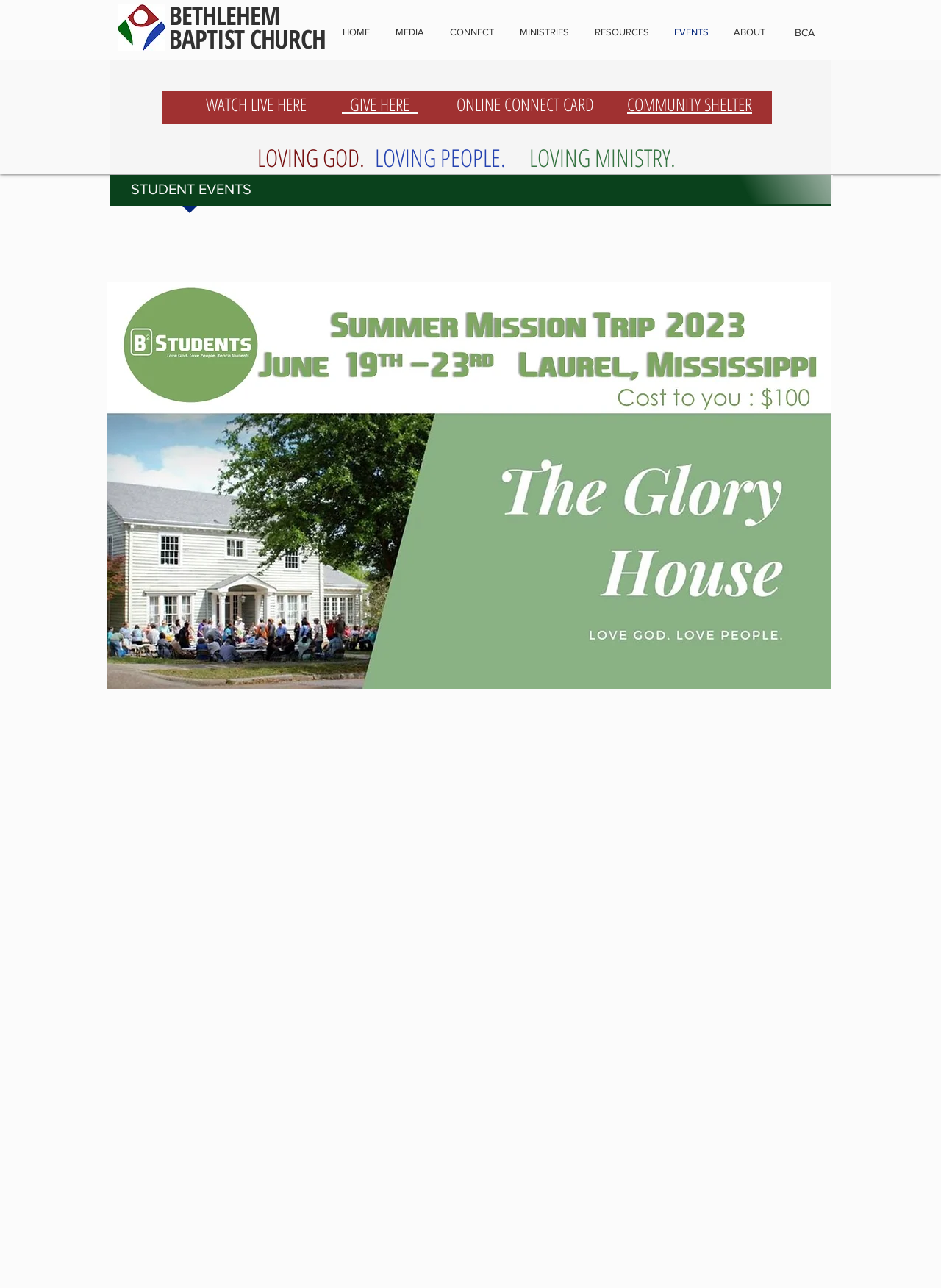How many navigation links are there?
Using the details from the image, give an elaborate explanation to answer the question.

I counted the number of links under the 'Site' navigation element, which are 'HOME', 'MEDIA', 'CONNECT', 'MINISTRIES', 'RESOURCES', 'EVENTS', and 'ABOUT'. Therefore, there are 7 navigation links.